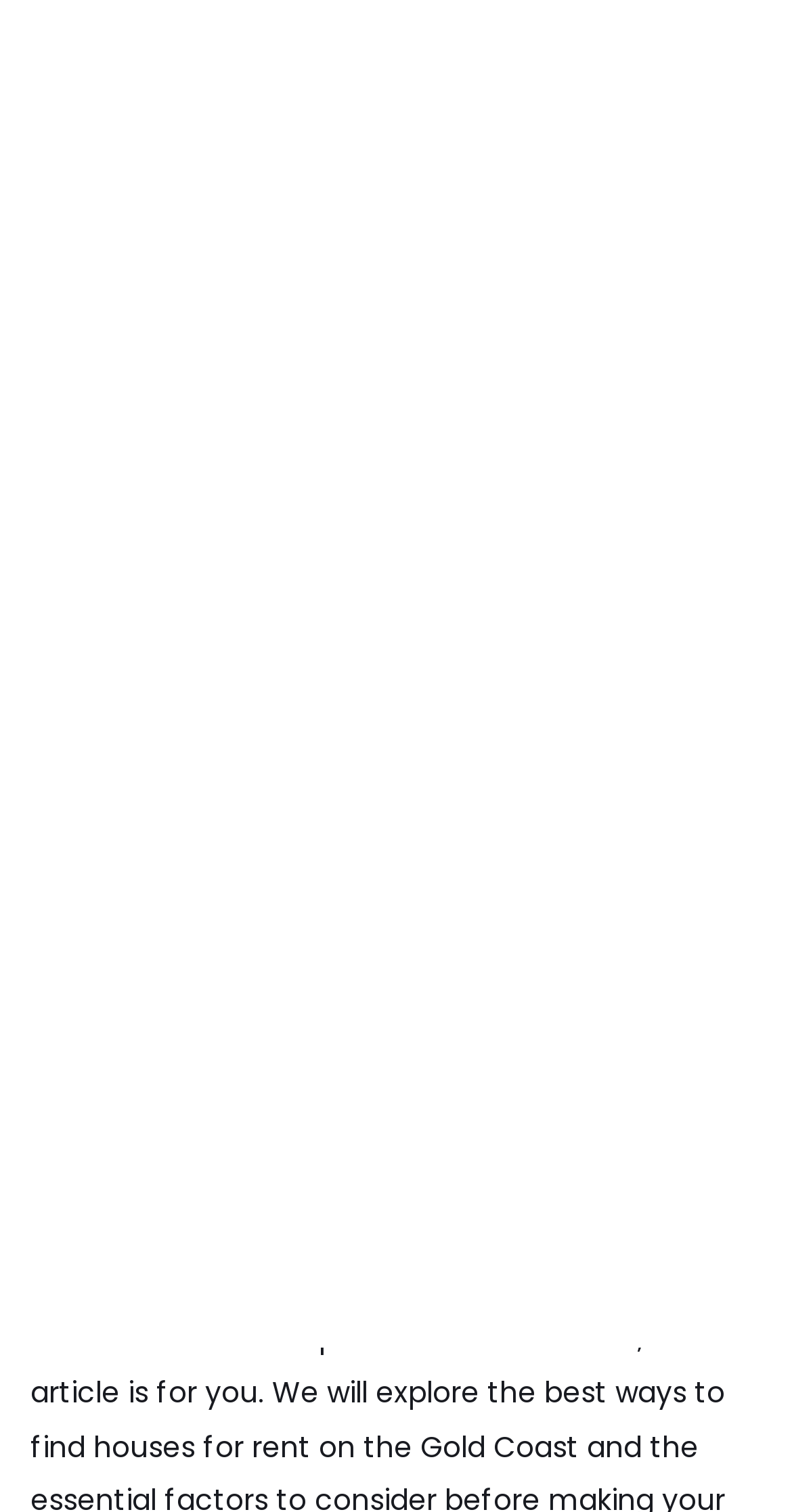Identify the bounding box coordinates of the section that should be clicked to achieve the task described: "Submit a property".

[0.038, 0.315, 0.962, 0.38]